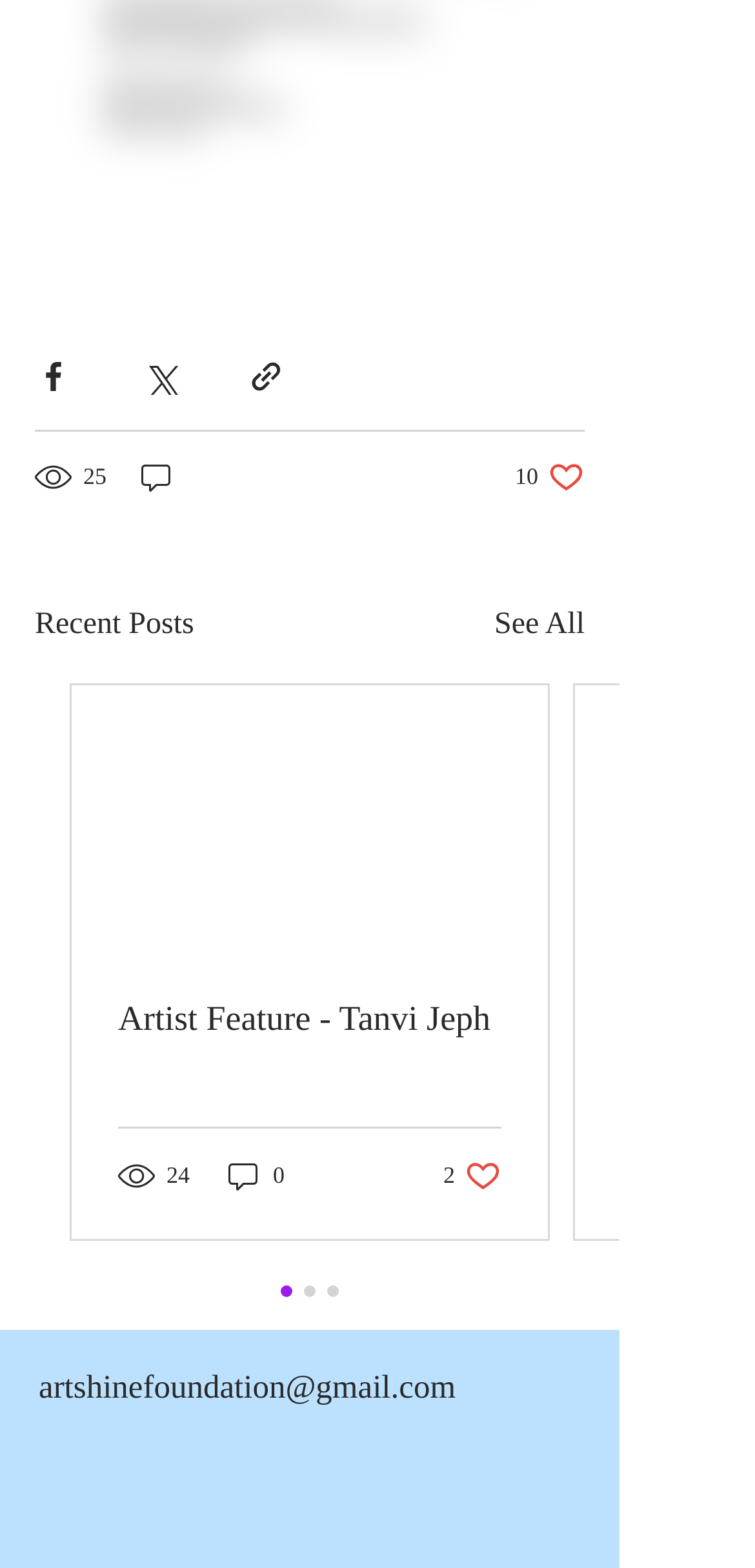Please respond to the question using a single word or phrase:
How many social media platforms are listed in the Social Bar?

3